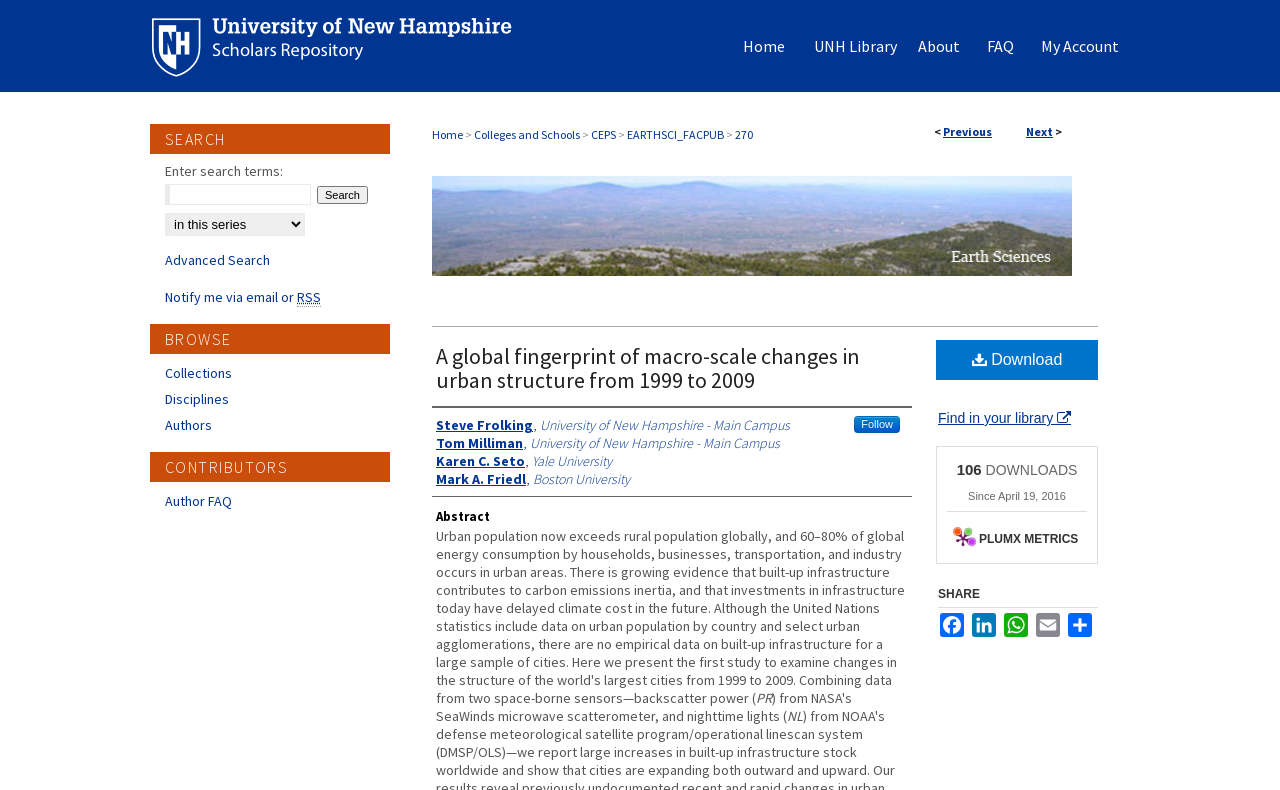Can you look at the image and give a comprehensive answer to the question:
Who are the authors of the article?

I found the answer by looking at the section 'Authors' which lists the authors of the article, including Steve Frolking, Tom Milliman, Karen C. Seto, and Mark A. Friedl.